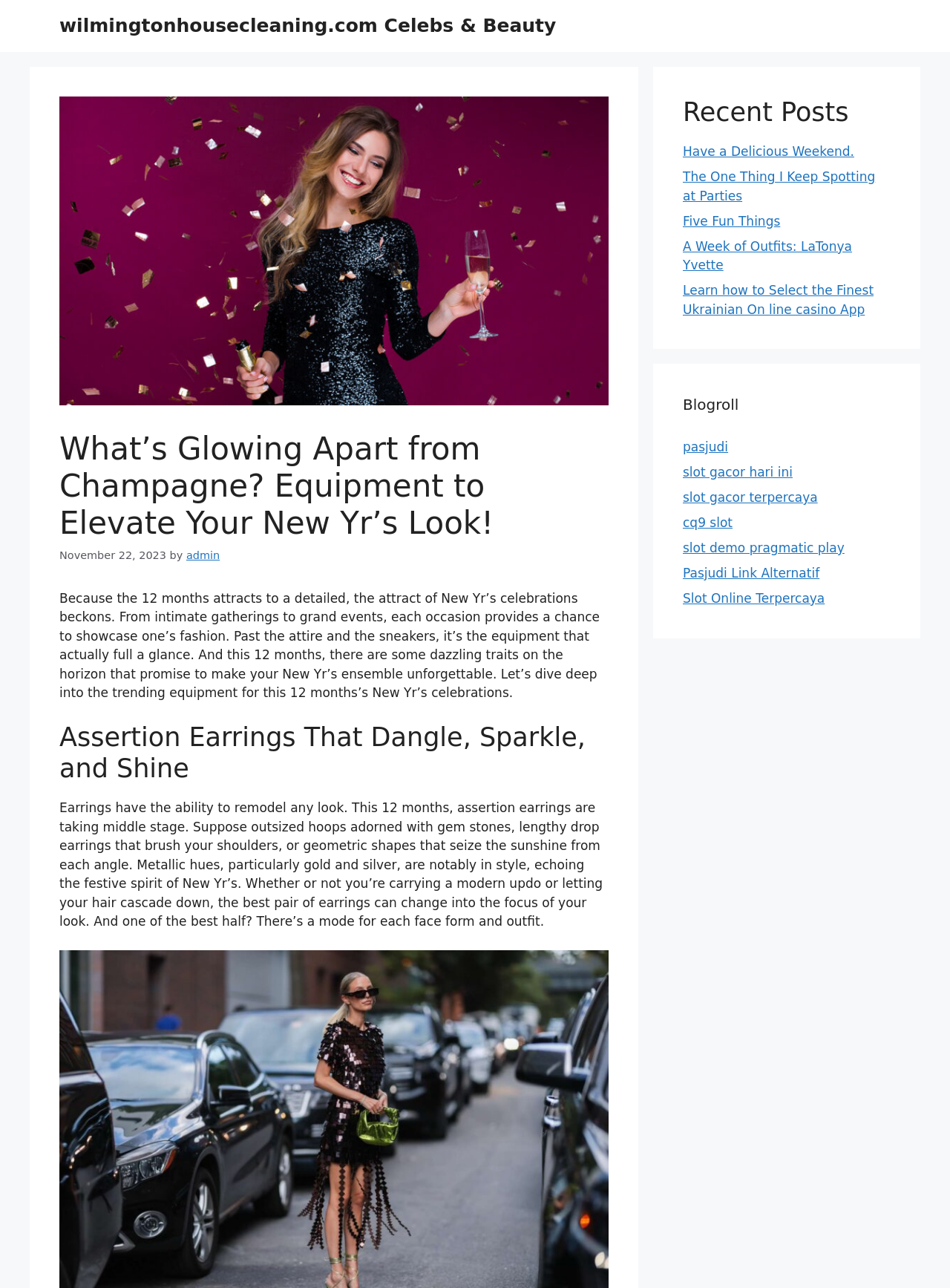Give a one-word or one-phrase response to the question:
What type of jewelry is being discussed in the article?

Earrings